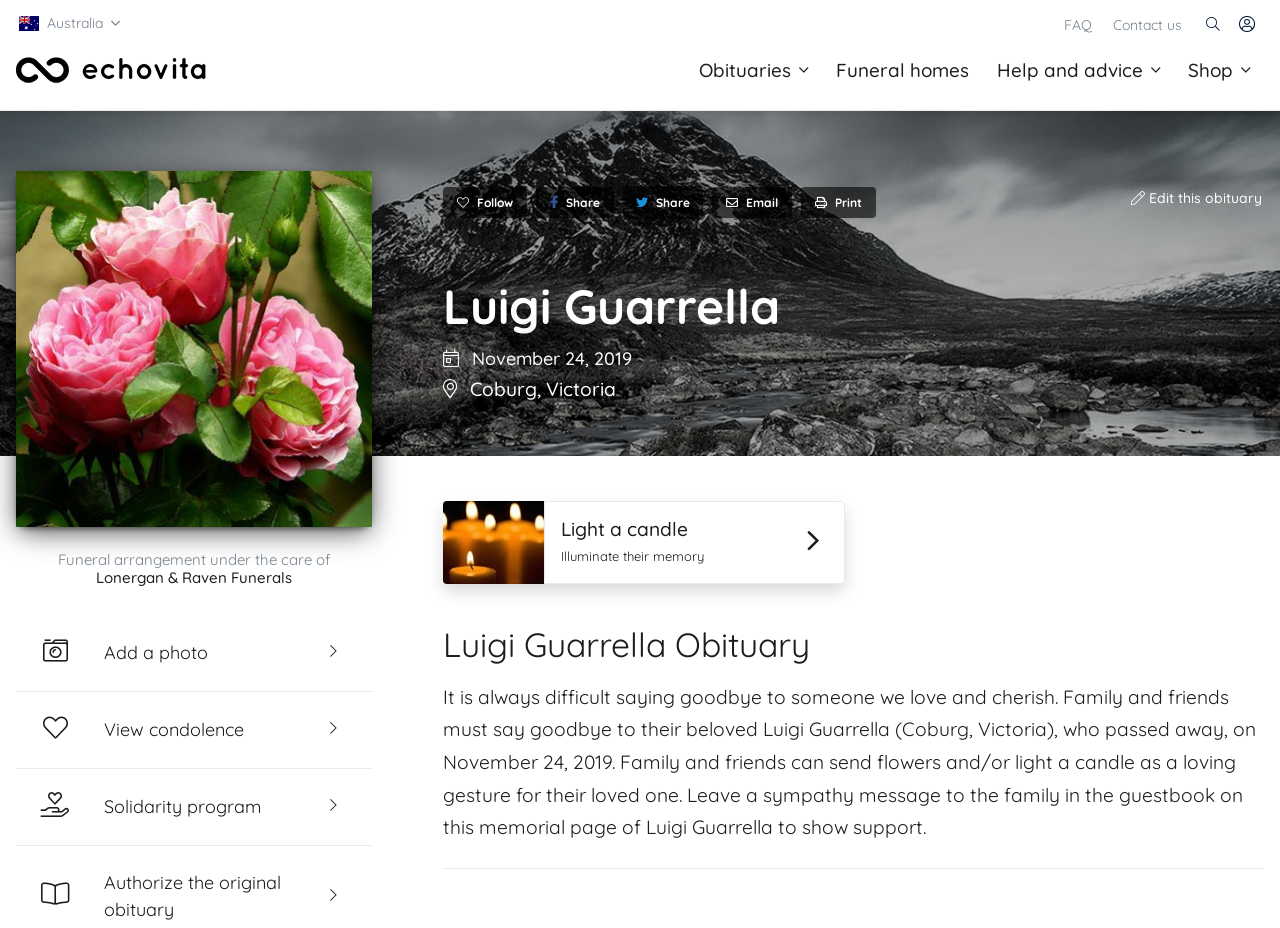Please locate the bounding box coordinates of the region I need to click to follow this instruction: "Add a photo".

[0.012, 0.661, 0.291, 0.745]